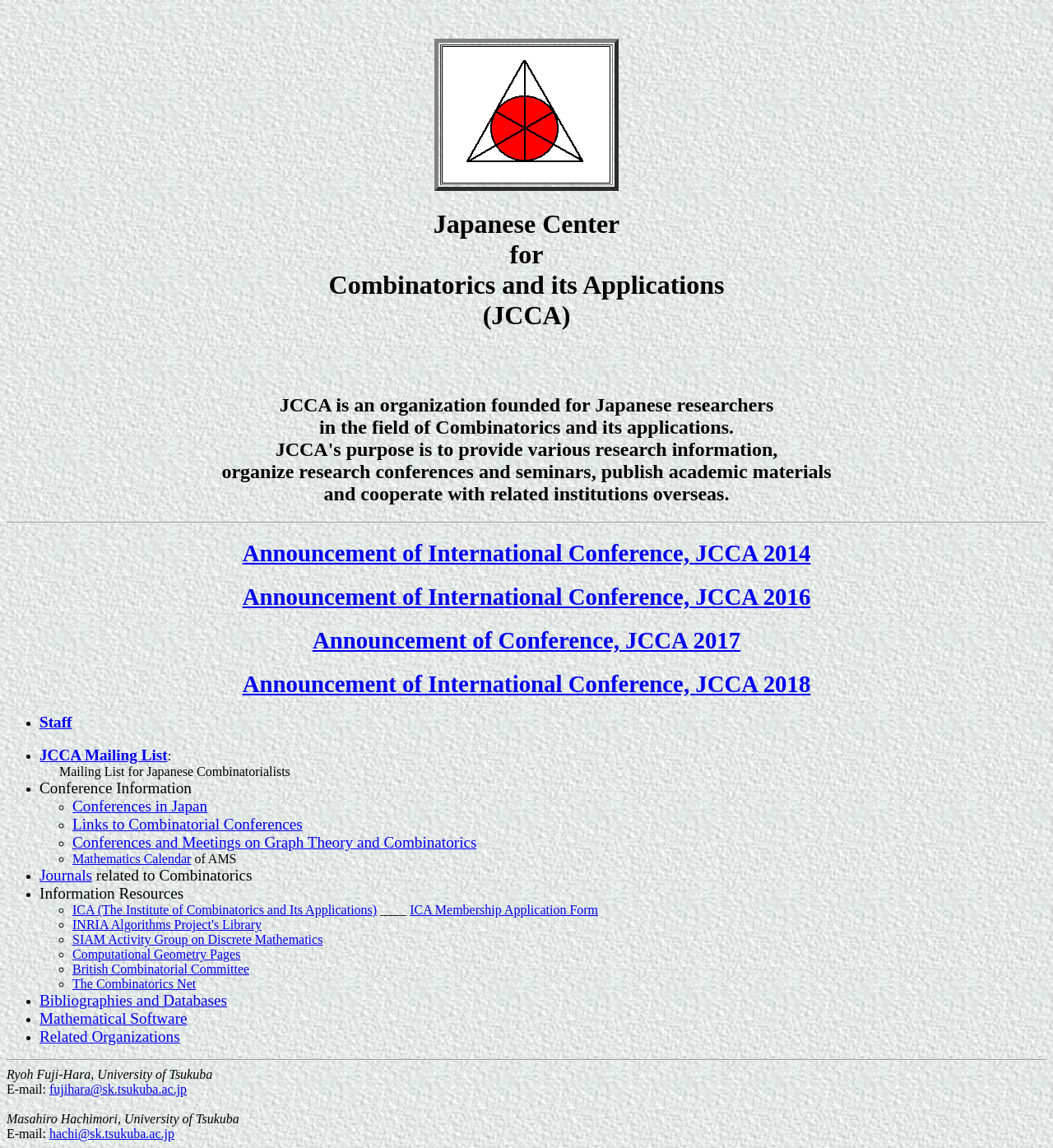Bounding box coordinates must be specified in the format (top-left x, top-left y, bottom-right x, bottom-right y). All values should be floating point numbers between 0 and 1. What are the bounding box coordinates of the UI element described as: March 2023

None